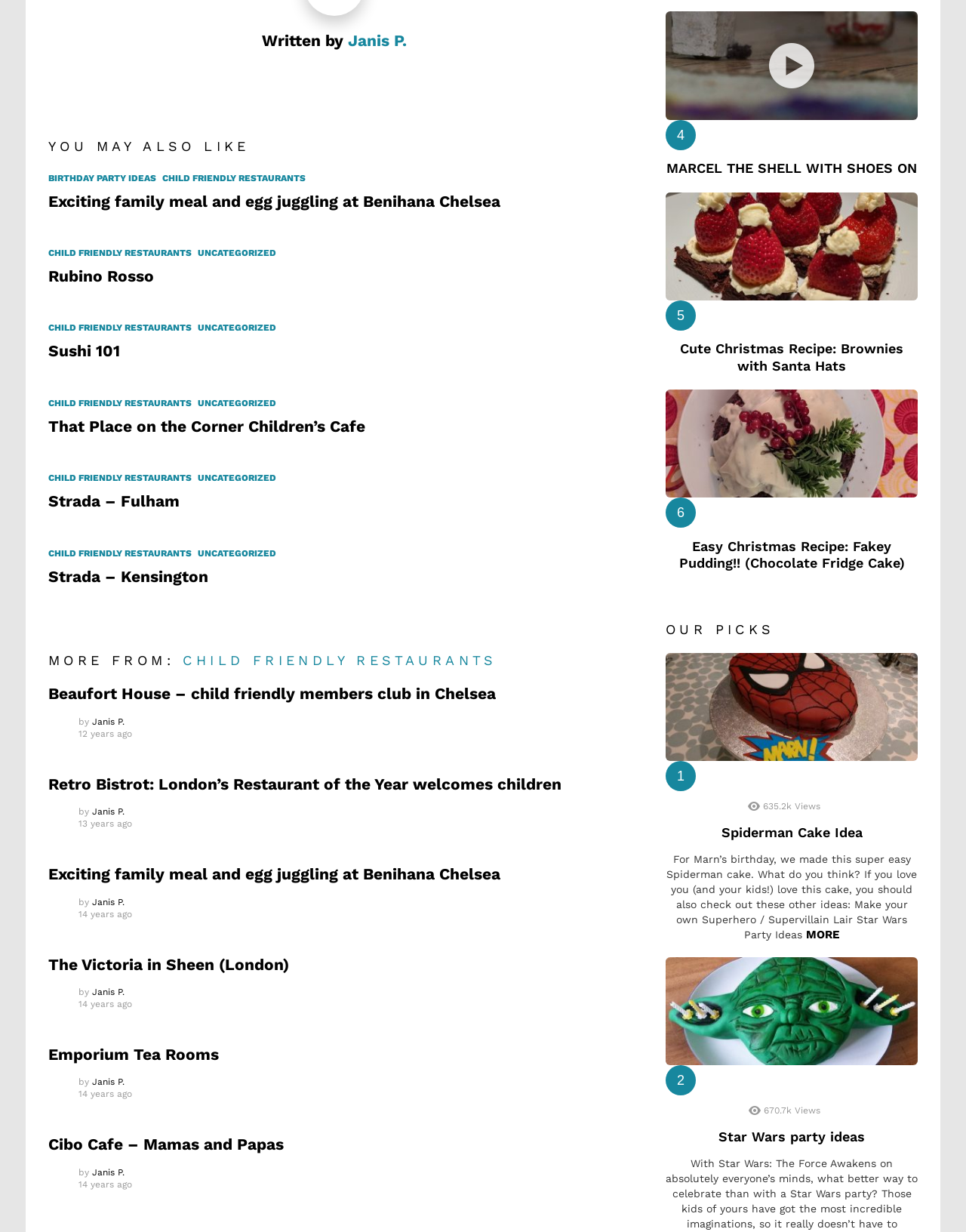Locate and provide the bounding box coordinates for the HTML element that matches this description: "Uncategorized".

[0.205, 0.321, 0.292, 0.333]